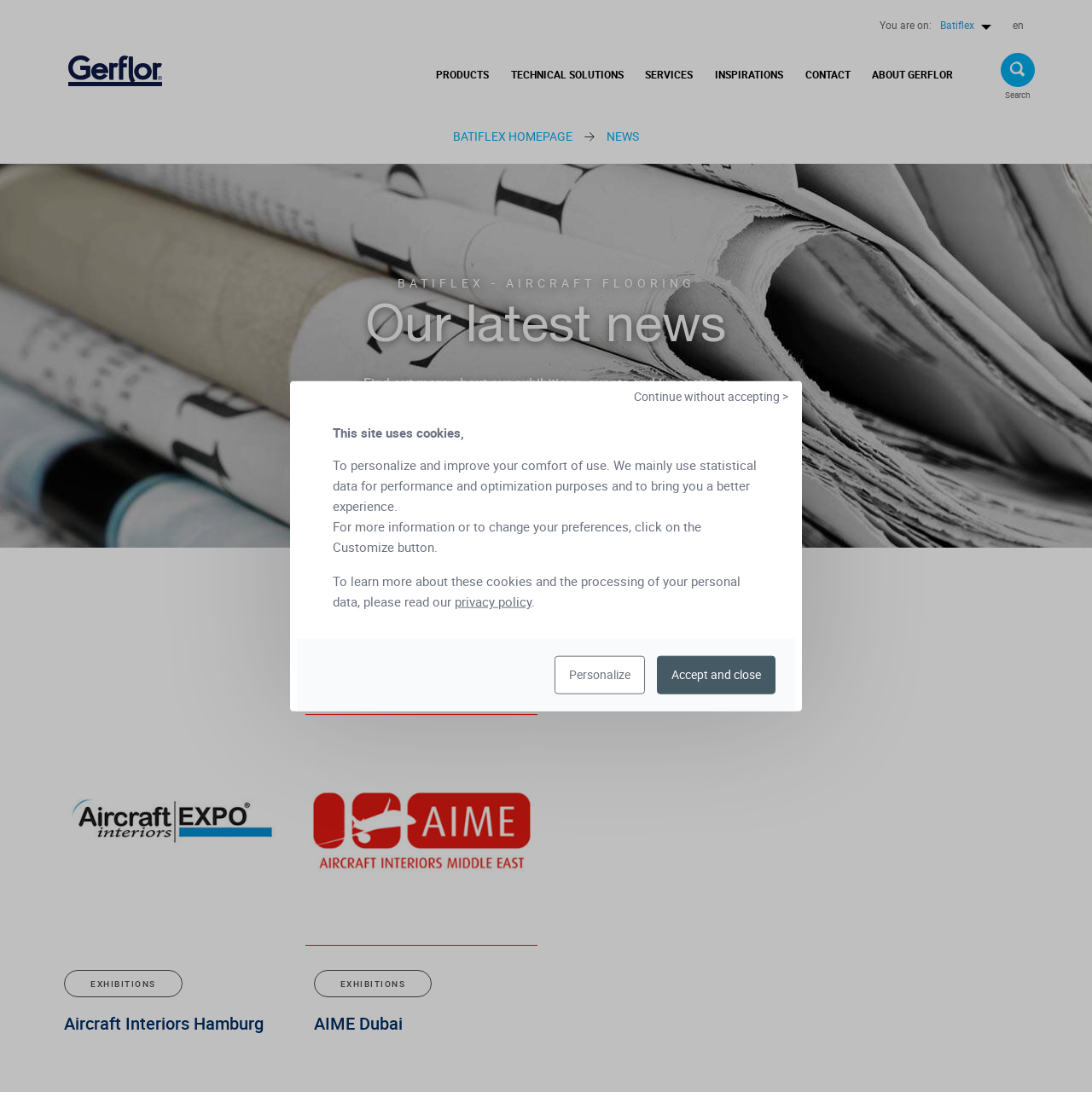Identify the bounding box coordinates for the element you need to click to achieve the following task: "Explore the Aircraft Interiors Hamburg exhibition". The coordinates must be four float values ranging from 0 to 1, formatted as [left, top, right, bottom].

[0.051, 0.644, 0.264, 0.952]